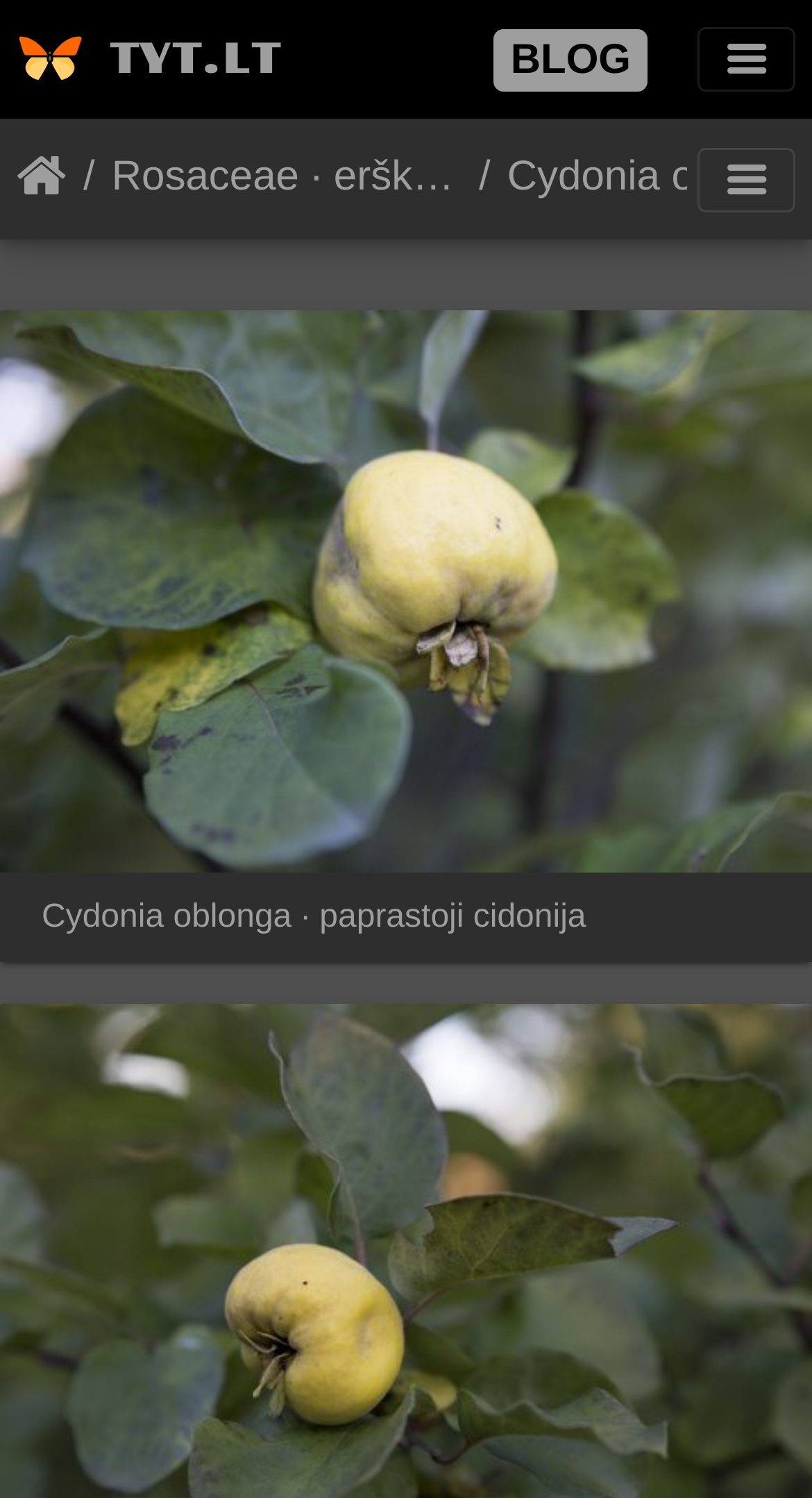Give the bounding box coordinates for the element described as: "Cydonia oblonga · paprastoji cidonija".

[0.051, 0.599, 0.949, 0.626]